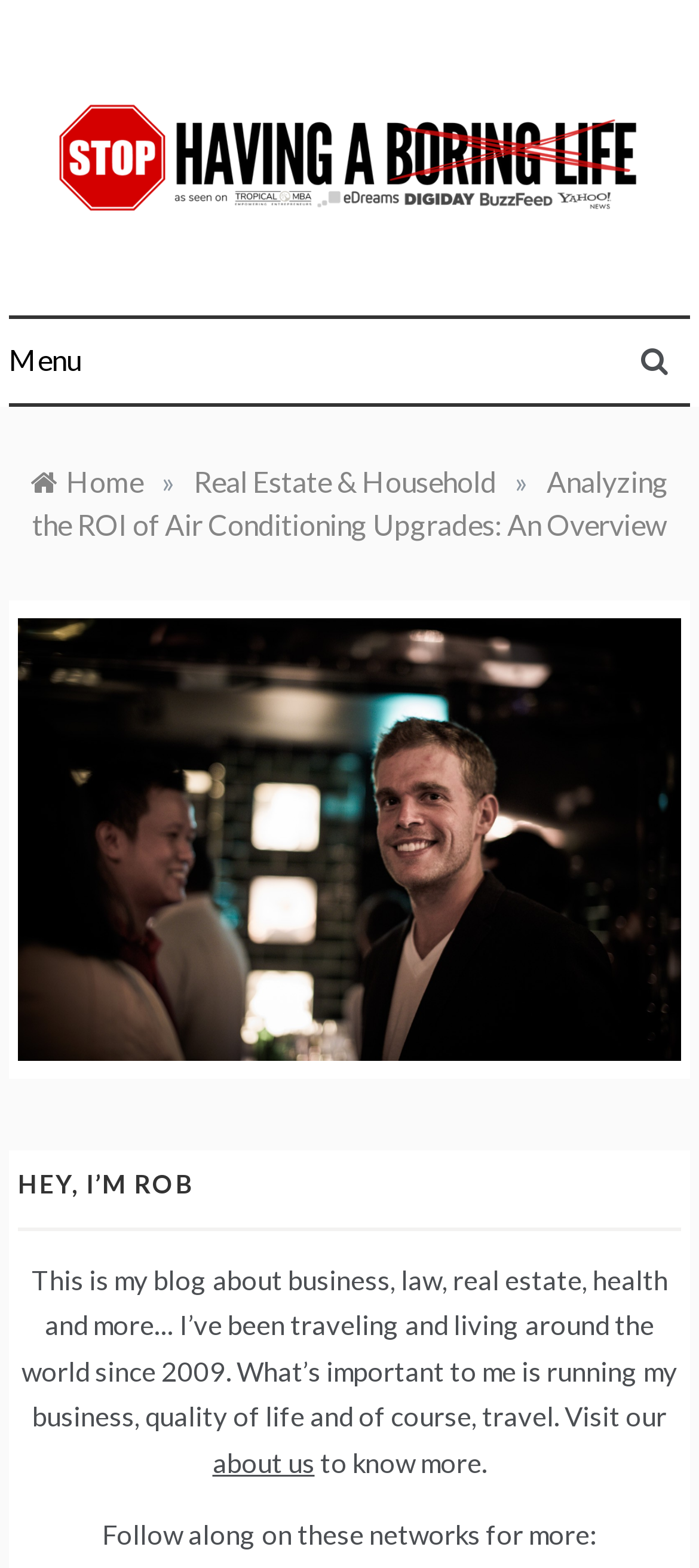Detail the various sections and features of the webpage.

The webpage appears to be a blog about various topics, including business, law, real estate, health, and travel. At the top, there is a link to an unrelated article titled "Stop Having a Boring Life – If Life is Boring, You're Doing it Wrong!" accompanied by an image. Below this, there is a heading with the same title, followed by a brief description of the blog.

To the right of the description, there is a menu button. Above the menu button, there is a navigation section with breadcrumbs, showing the current page's location within the website's hierarchy. The breadcrumbs include links to the home page, the "Real Estate & Household" category, and the current page, "Analyzing the ROI of Air Conditioning Upgrades: An Overview".

Further down the page, there is a heading that introduces the author, Rob, followed by a brief bio that mentions his business, quality of life, and travel experiences. Below the bio, there is a link to an "about us" page and a brief sentence encouraging visitors to learn more.

At the very bottom of the page, there is a section that invites readers to follow the blog on various social networks.